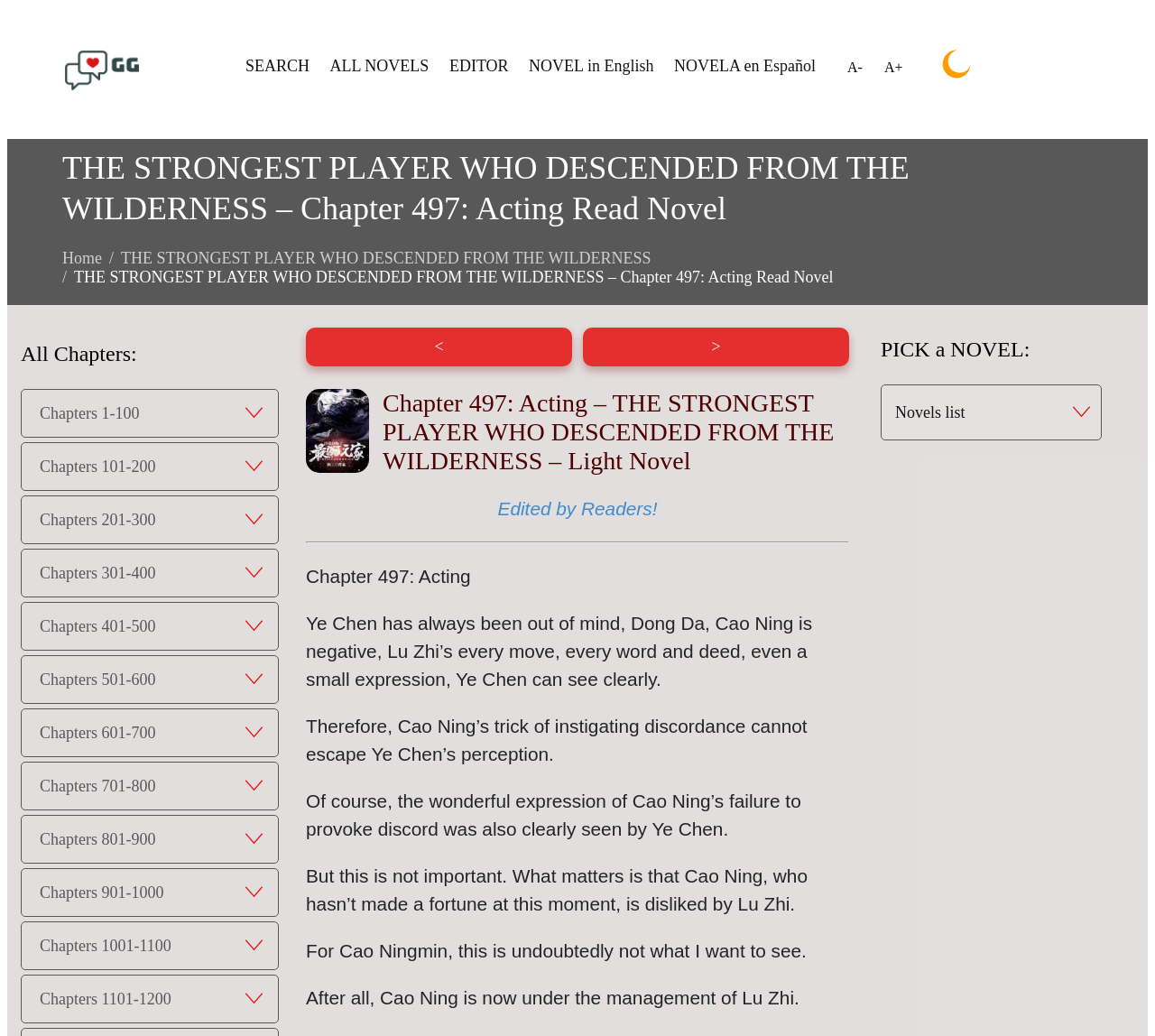Locate the bounding box coordinates of the region to be clicked to comply with the following instruction: "Click the logo". The coordinates must be four float numbers between 0 and 1, in the form [left, top, right, bottom].

[0.054, 0.078, 0.123, 0.092]